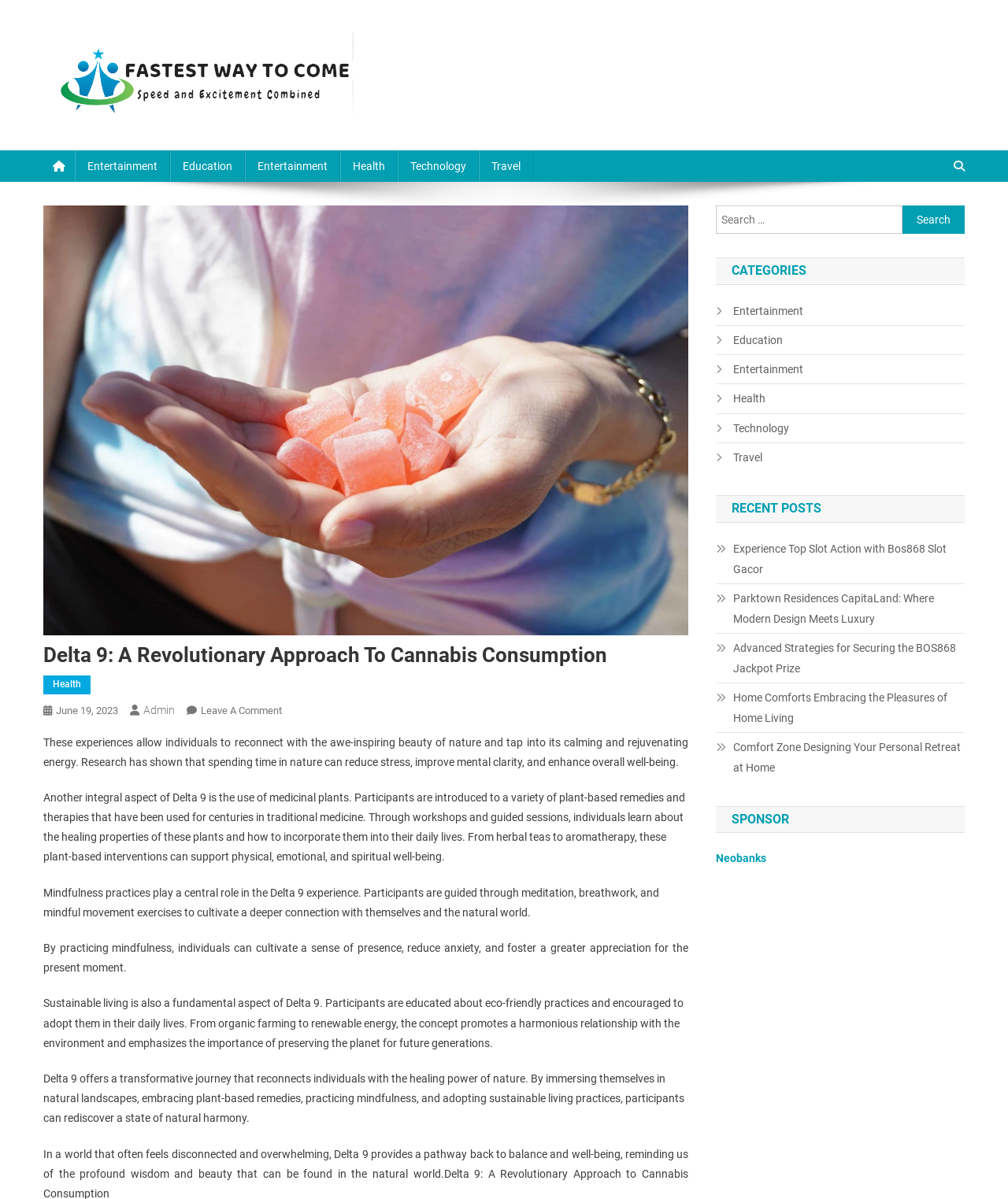What is the purpose of Delta 9?
Carefully analyze the image and provide a thorough answer to the question.

According to the webpage, Delta 9 offers a transformative journey that reconnects individuals with the healing power of nature, which is achieved through immersion in natural landscapes, embracing plant-based remedies, practicing mindfulness, and adopting sustainable living practices.